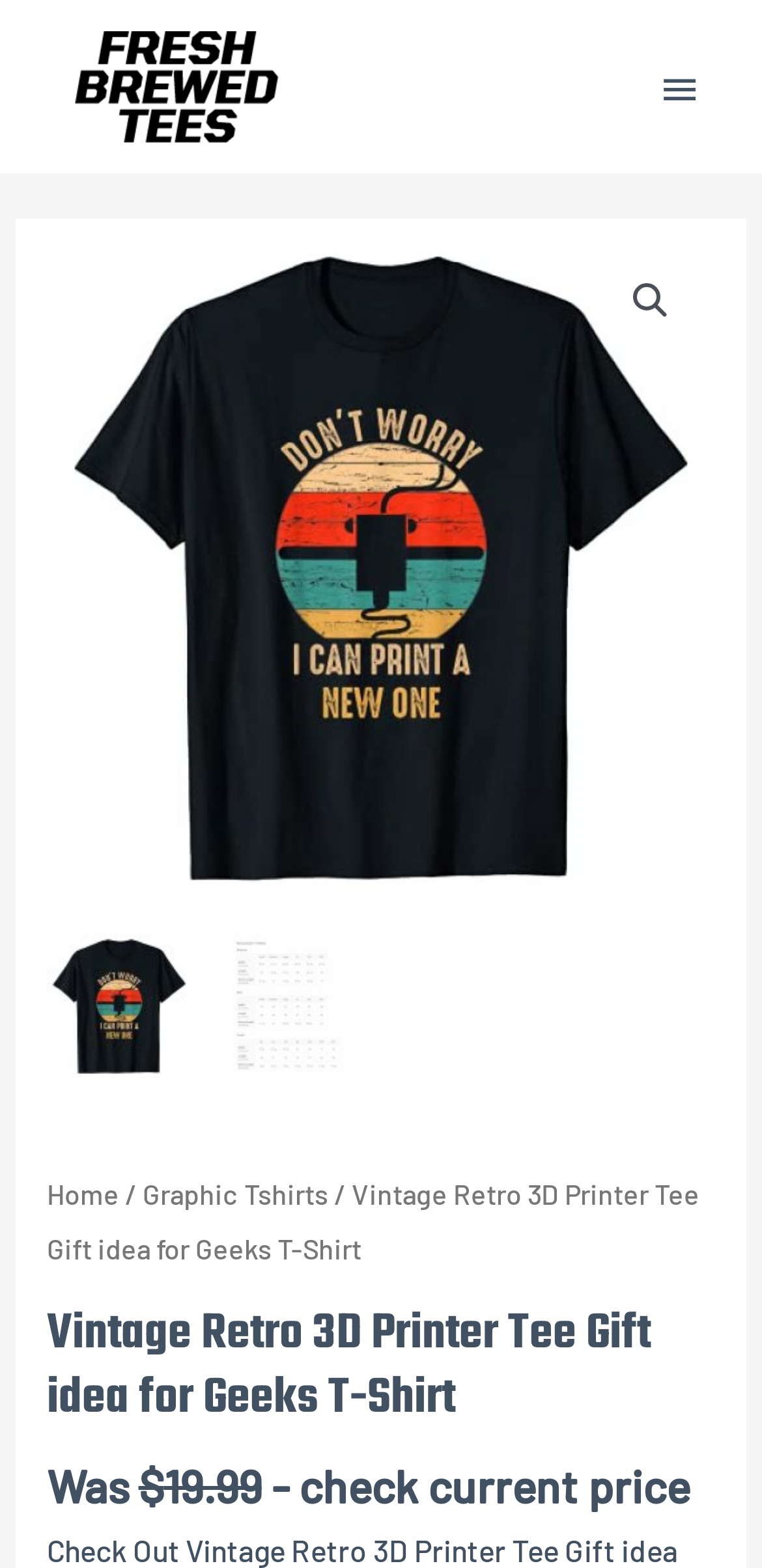Please specify the bounding box coordinates in the format (top-left x, top-left y, bottom-right x, bottom-right y), with values ranging from 0 to 1. Identify the bounding box for the UI component described as follows: Main Menu

[0.837, 0.028, 0.949, 0.085]